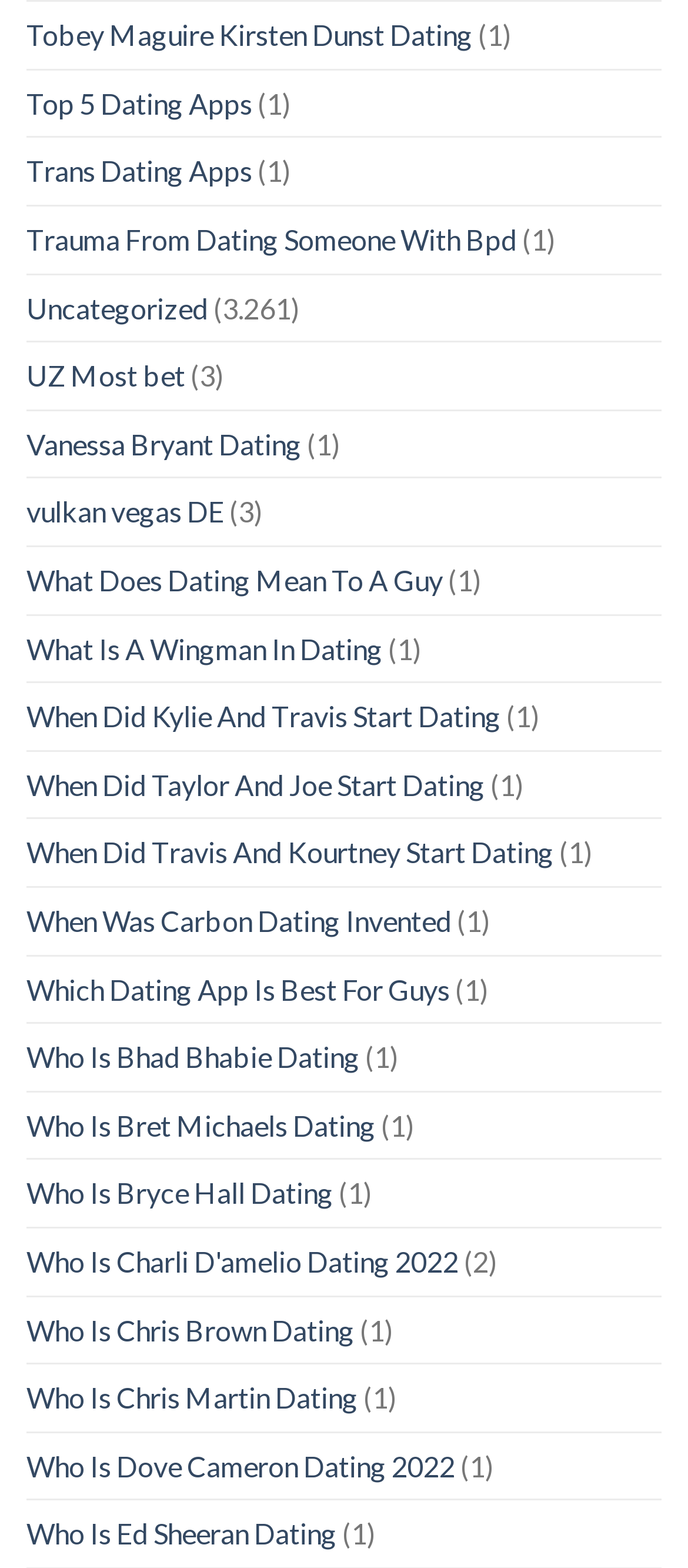Predict the bounding box coordinates of the area that should be clicked to accomplish the following instruction: "Check out the link to Uncategorised". The bounding box coordinates should consist of four float numbers between 0 and 1, i.e., [left, top, right, bottom].

[0.038, 0.175, 0.303, 0.218]